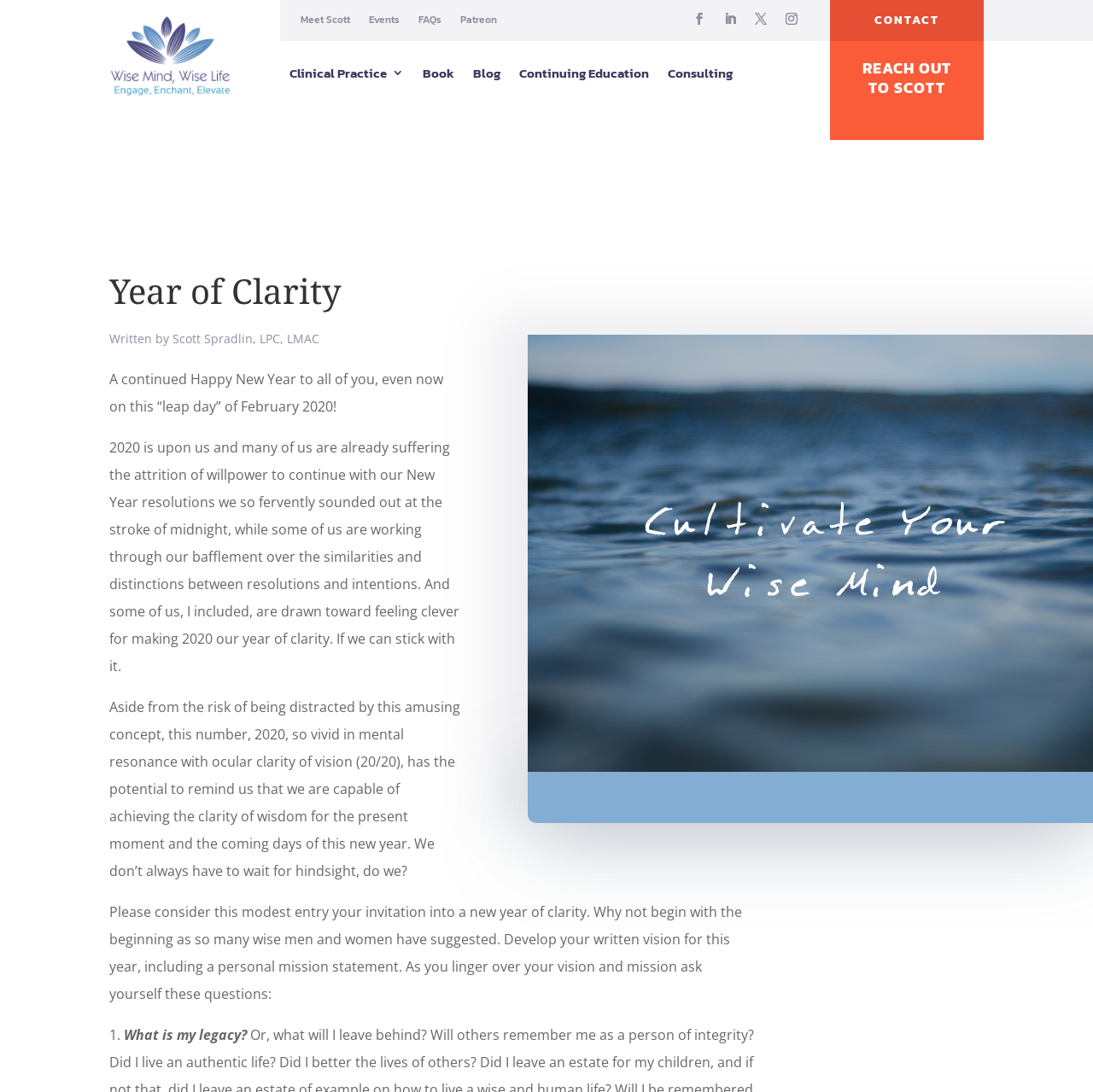Please locate the bounding box coordinates of the element that needs to be clicked to achieve the following instruction: "View Blog". The coordinates should be four float numbers between 0 and 1, i.e., [left, top, right, bottom].

[0.433, 0.056, 0.458, 0.084]